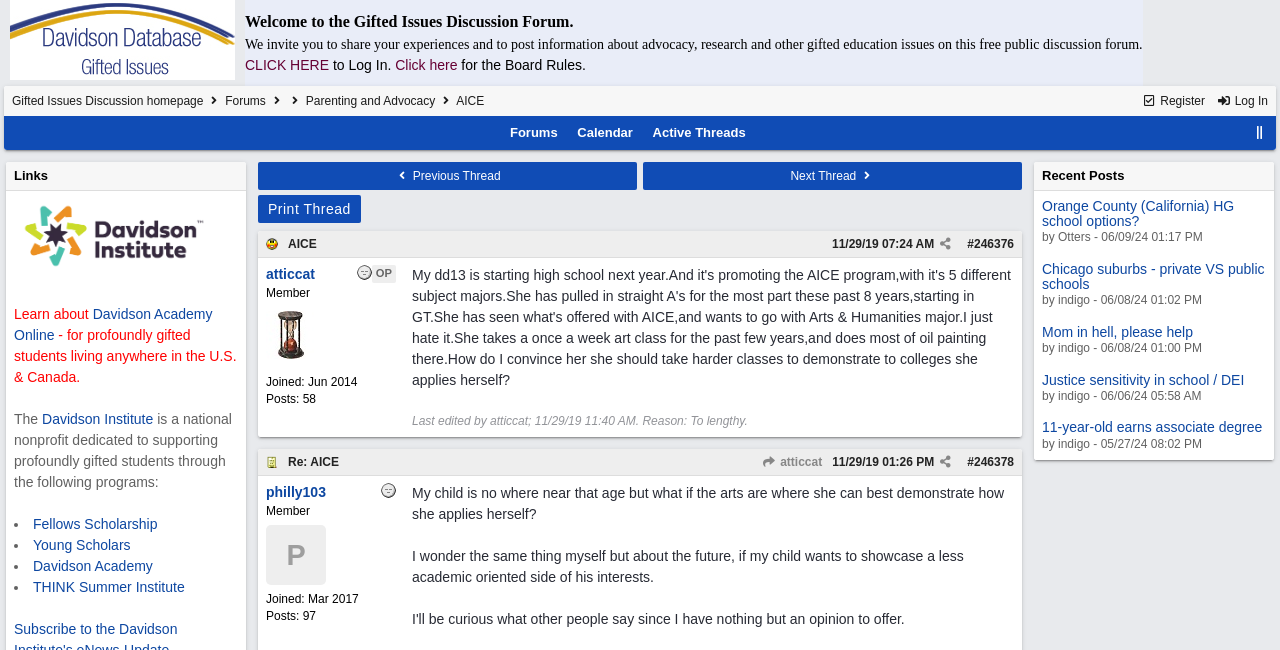Please provide the bounding box coordinates for the element that needs to be clicked to perform the following instruction: "Click on the 'Gifted Issues Discussion homepage' link". The coordinates should be given as four float numbers between 0 and 1, i.e., [left, top, right, bottom].

[0.009, 0.145, 0.159, 0.166]